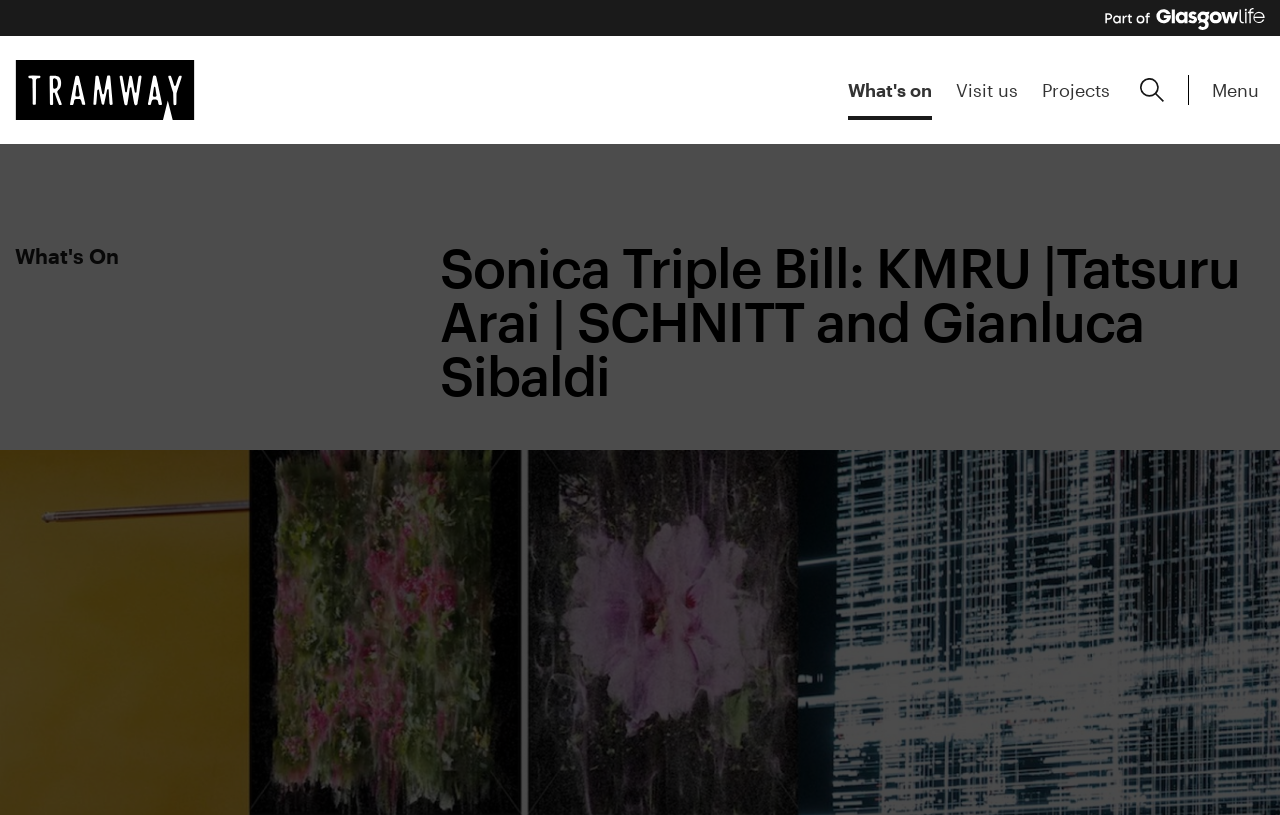Can you specify the bounding box coordinates for the region that should be clicked to fulfill this instruction: "Go to Glasgow Life website".

[0.863, 0.01, 0.988, 0.037]